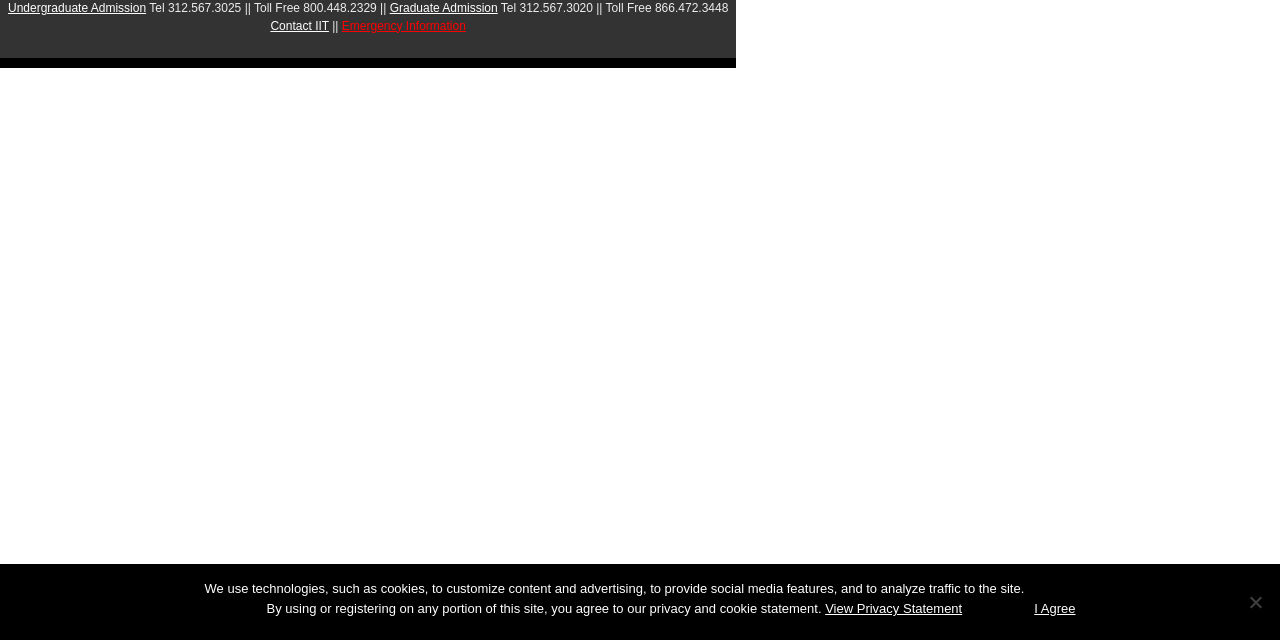Given the element description Graduate Admission, identify the bounding box coordinates for the UI element on the webpage screenshot. The format should be (top-left x, top-left y, bottom-right x, bottom-right y), with values between 0 and 1.

[0.304, 0.001, 0.389, 0.023]